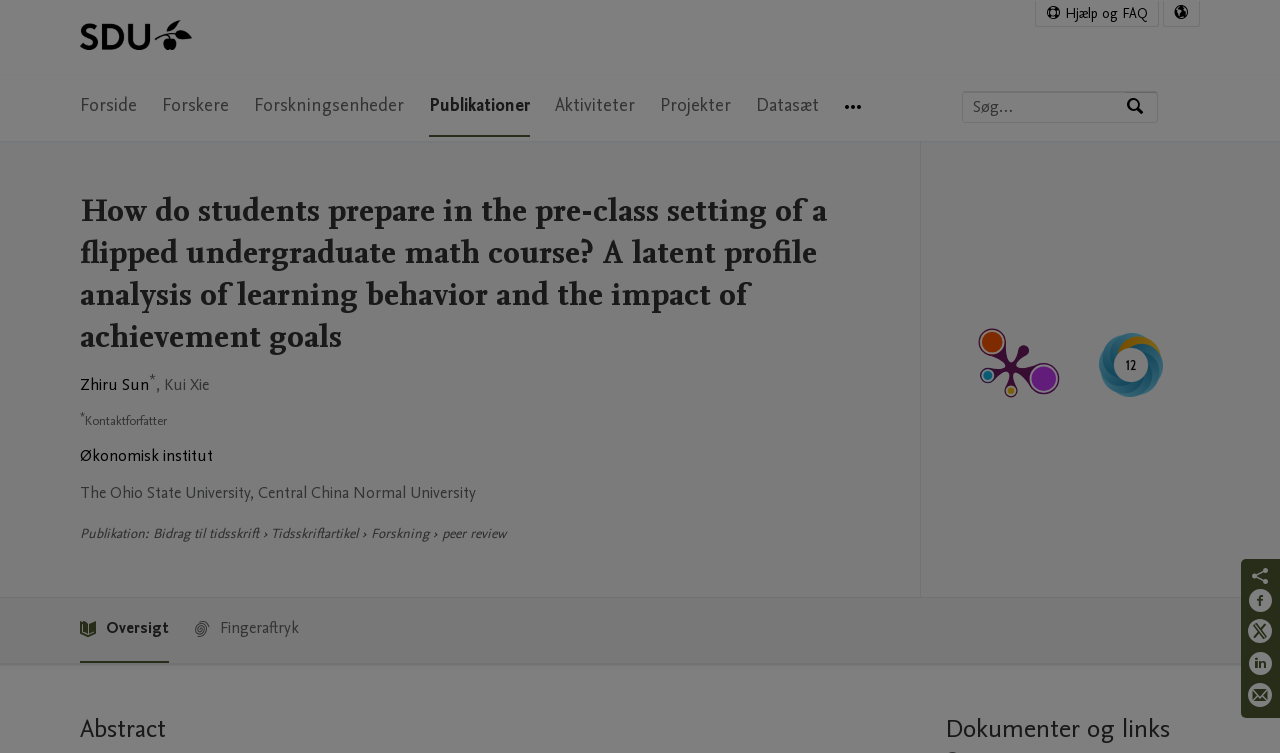Summarize the webpage in an elaborate manner.

This webpage is about a research publication titled "How do students prepare in the pre-class setting of a flipped undergraduate math course? A latent profile analysis of learning behavior and the impact of achievement goals" from Syddansk Universitet. 

At the top left corner, there is a university logo and a navigation menu with several options, including "Forside", "Forskere", "Forskningsenheder", and more. Below the navigation menu, there is a search bar where users can search for expertise, names, or affiliations. 

The main content of the webpage is divided into several sections. The first section displays the title of the publication, followed by the authors' names, including Zhiru Sun and Kui Xie. The authors' affiliations, including Økonomisk institut, The Ohio State University, and Central China Normal University, are also listed. 

The next section is about the publication details, including the type of publication, which is a journal article, and the fact that it is a peer-reviewed article. There is also a section with metrics about the publication, including a link to a PlumX Metrics Detail Page and an altmetric score of 12. 

Further down, there are two headings, "Abstract" and "Dokumenter og links", but the content of these sections is not provided. At the bottom right corner, there are social media sharing links, including Facebook, Twitter, LinkedIn, and email.